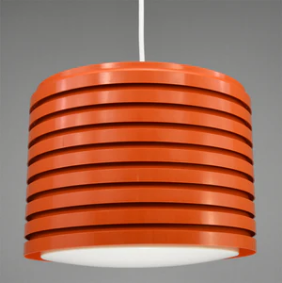Refer to the image and answer the question with as much detail as possible: What is the purpose of the white diffuser at the bottom of the light?

The caption explains that the smooth, white diffuser at the bottom of the light ensures a warm and inviting glow when the light is illuminated, which suggests that its purpose is to soften and distribute the light in a way that creates a cozy atmosphere.